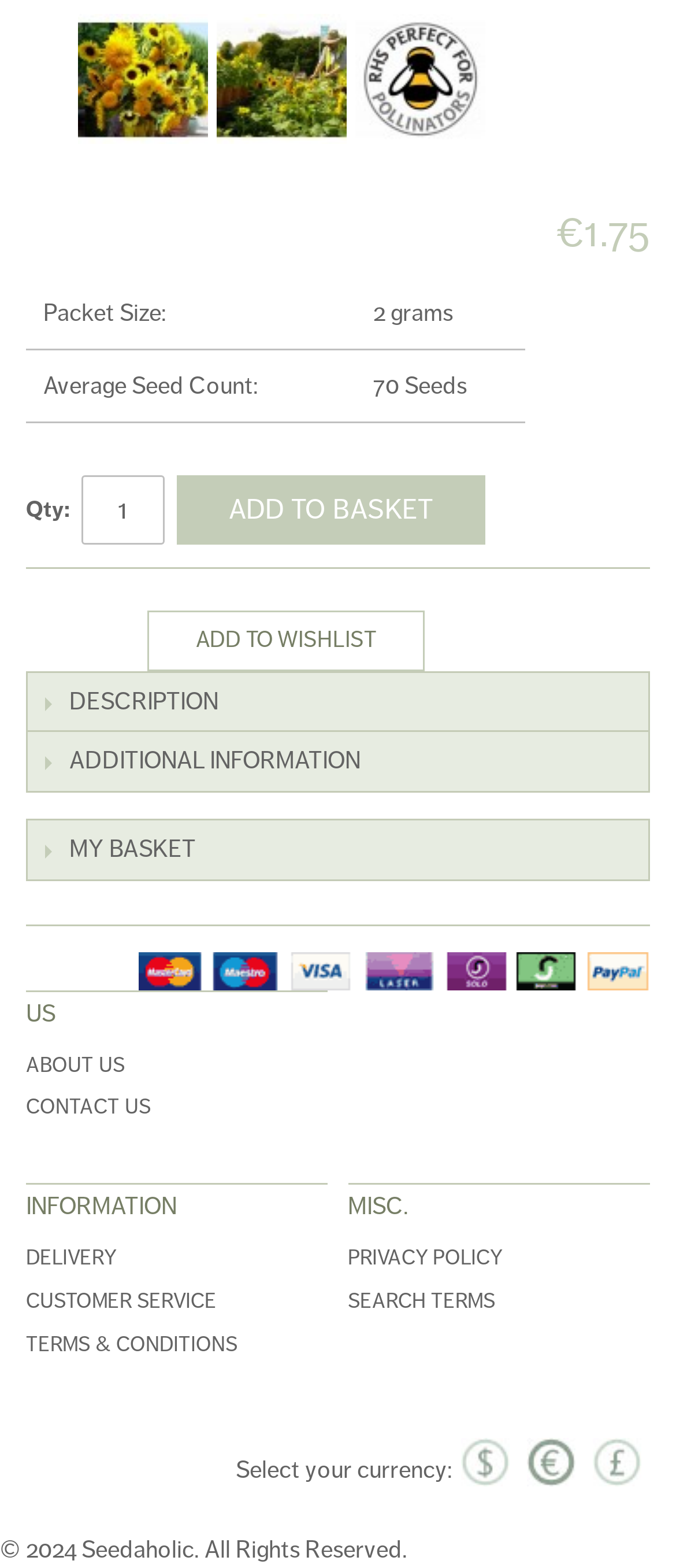Given the description of a UI element: "About Us", identify the bounding box coordinates of the matching element in the webpage screenshot.

[0.038, 0.671, 0.185, 0.688]